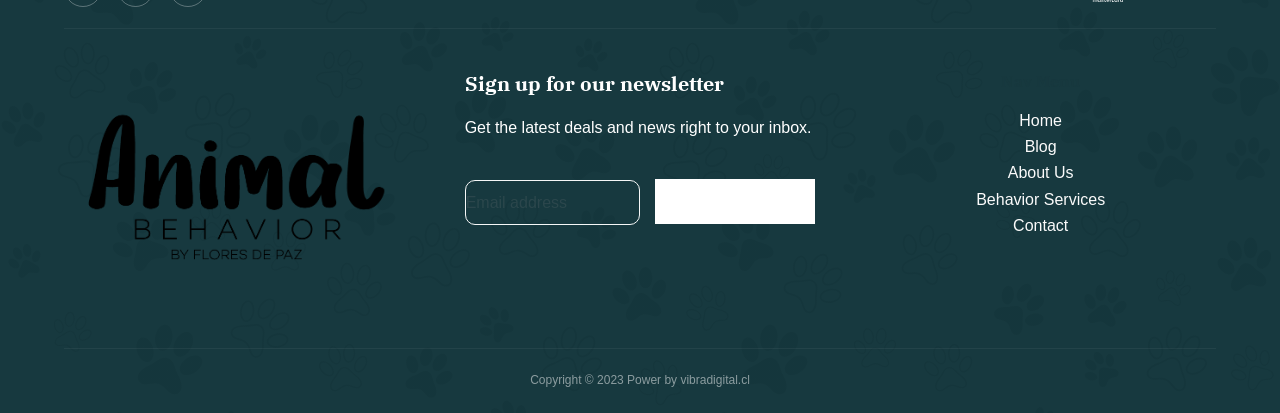Determine the bounding box coordinates for the area you should click to complete the following instruction: "View project overview".

None